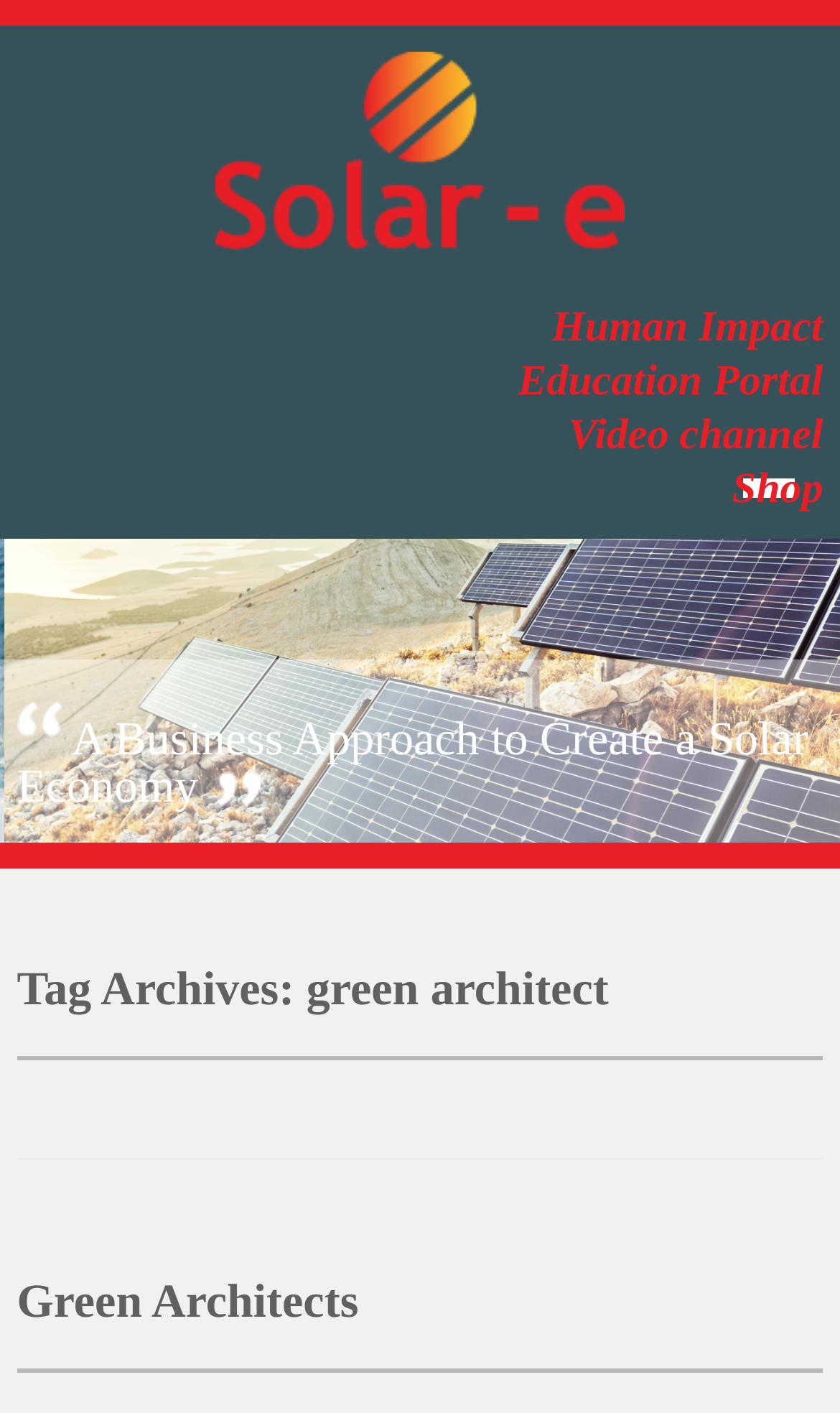Can you find the bounding box coordinates for the UI element given this description: "Human Impact"? Provide the coordinates as four float numbers between 0 and 1: [left, top, right, bottom].

[0.02, 0.217, 0.98, 0.247]